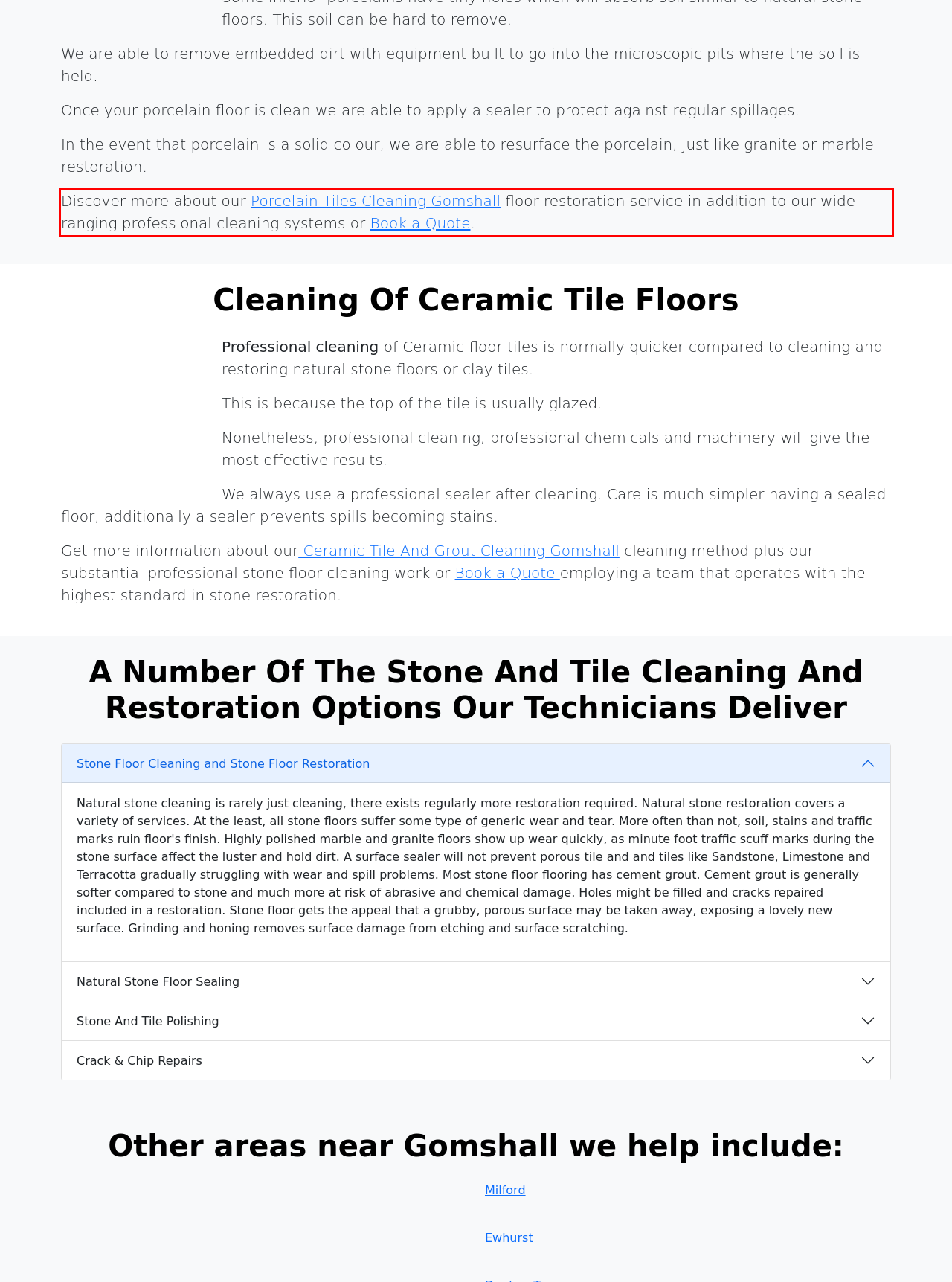With the provided screenshot of a webpage, locate the red bounding box and perform OCR to extract the text content inside it.

Discover more about our Porcelain Tiles Cleaning Gomshall floor restoration service in addition to our wide-ranging professional cleaning systems or Book a Quote.